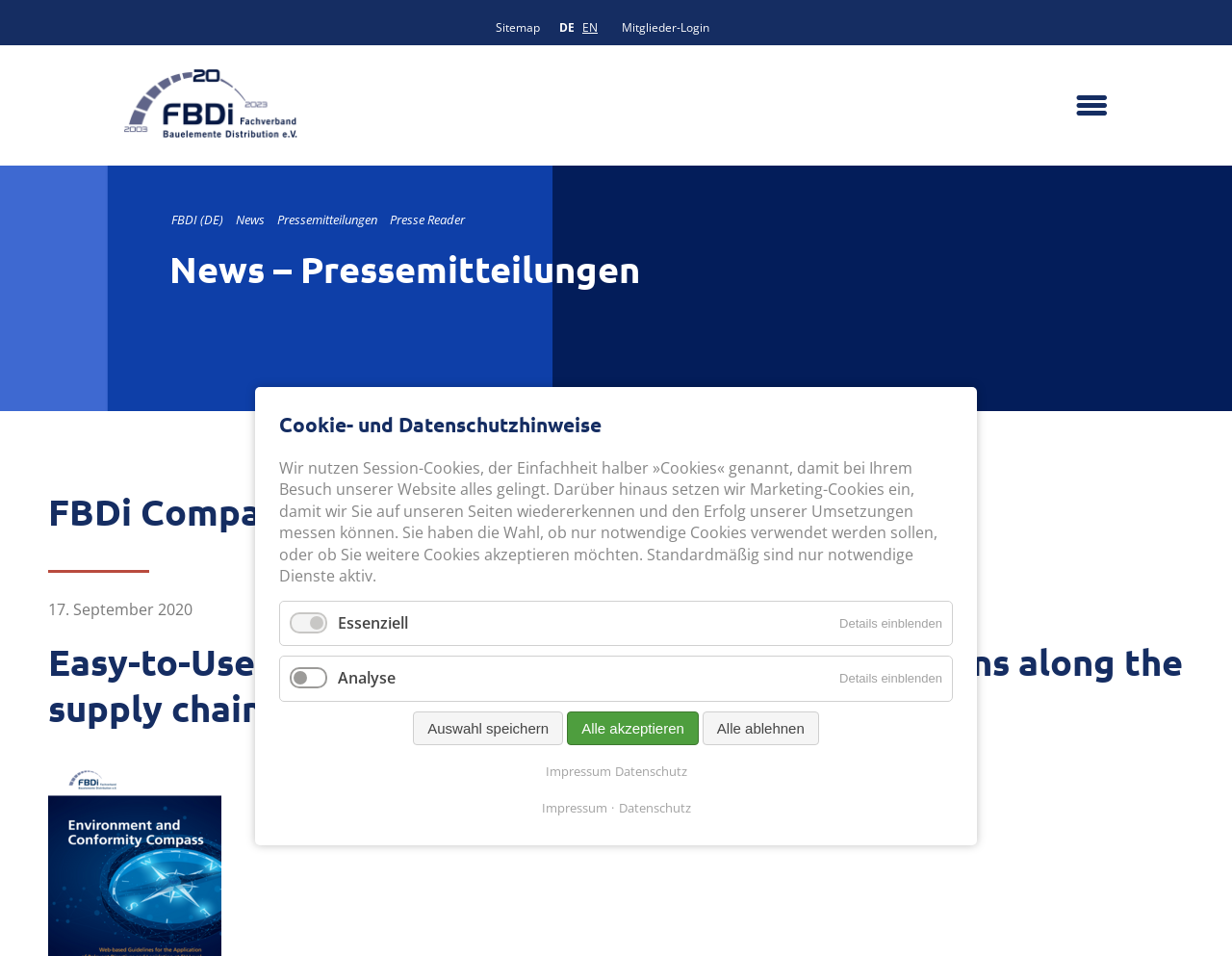Provide the bounding box coordinates in the format (top-left x, top-left y, bottom-right x, bottom-right y). All values are floating point numbers between 0 and 1. Determine the bounding box coordinate of the UI element described as: For the Home

None